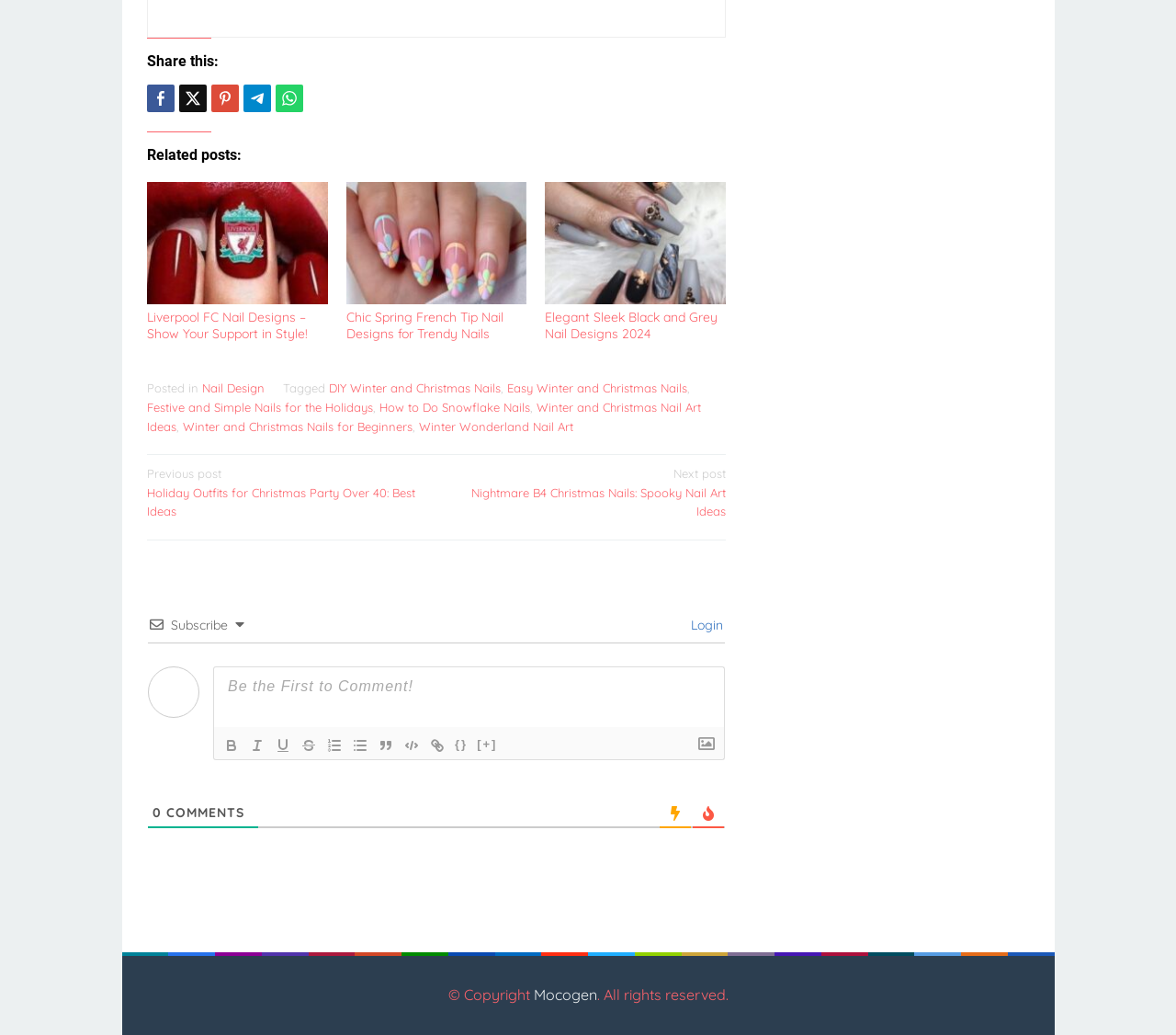Locate the bounding box coordinates of the clickable element to fulfill the following instruction: "Login to the website". Provide the coordinates as four float numbers between 0 and 1 in the format [left, top, right, bottom].

[0.583, 0.596, 0.615, 0.612]